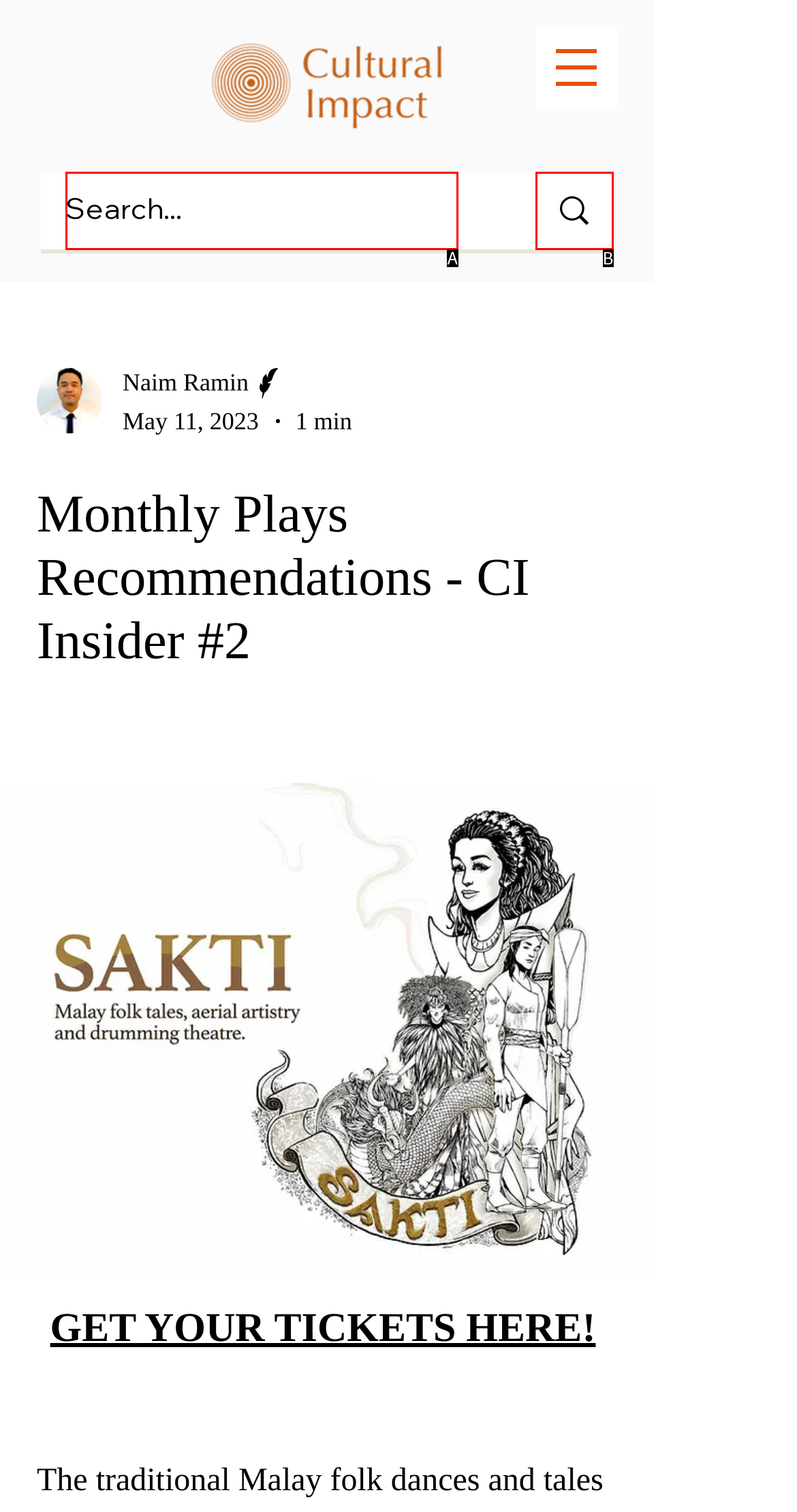Identify the option that best fits this description: aria-label="Search..." name="q" placeholder="Search..."
Answer with the appropriate letter directly.

A